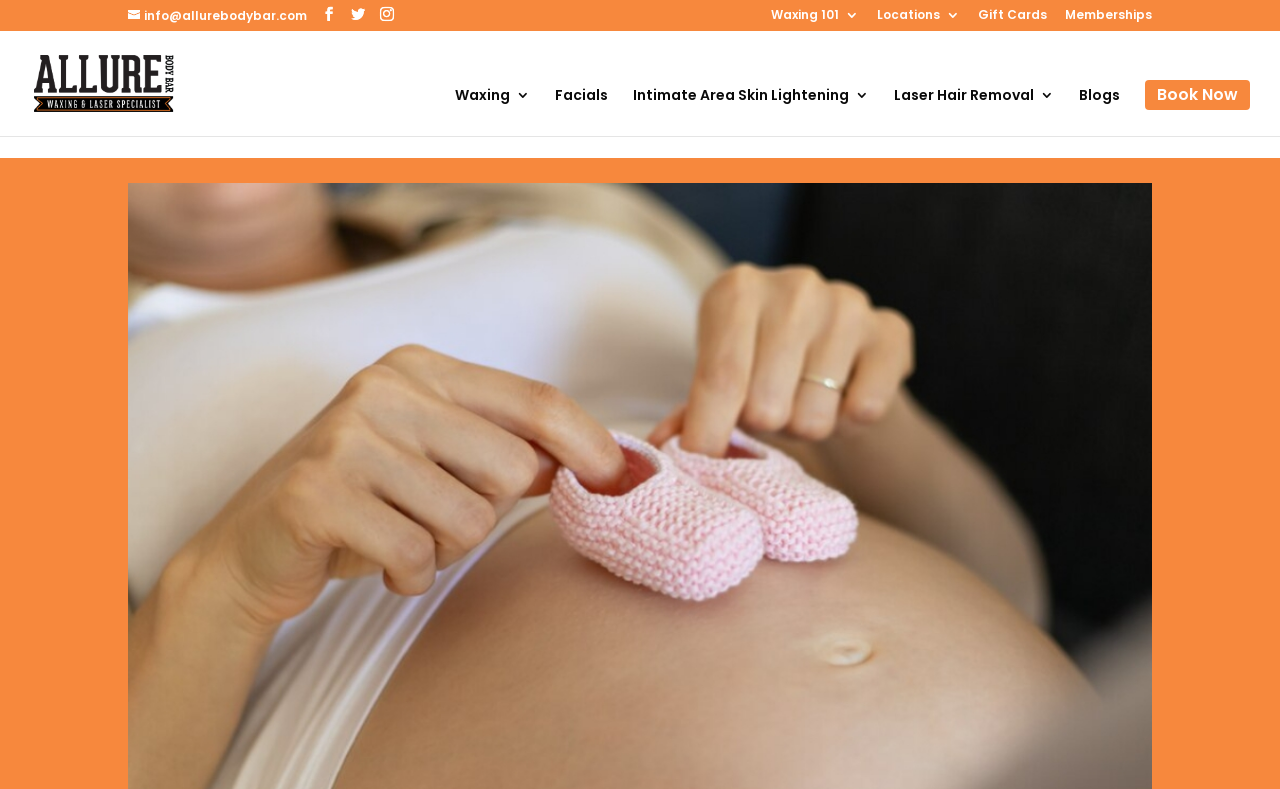What is the last service listed in the menu? Observe the screenshot and provide a one-word or short phrase answer.

Blogs